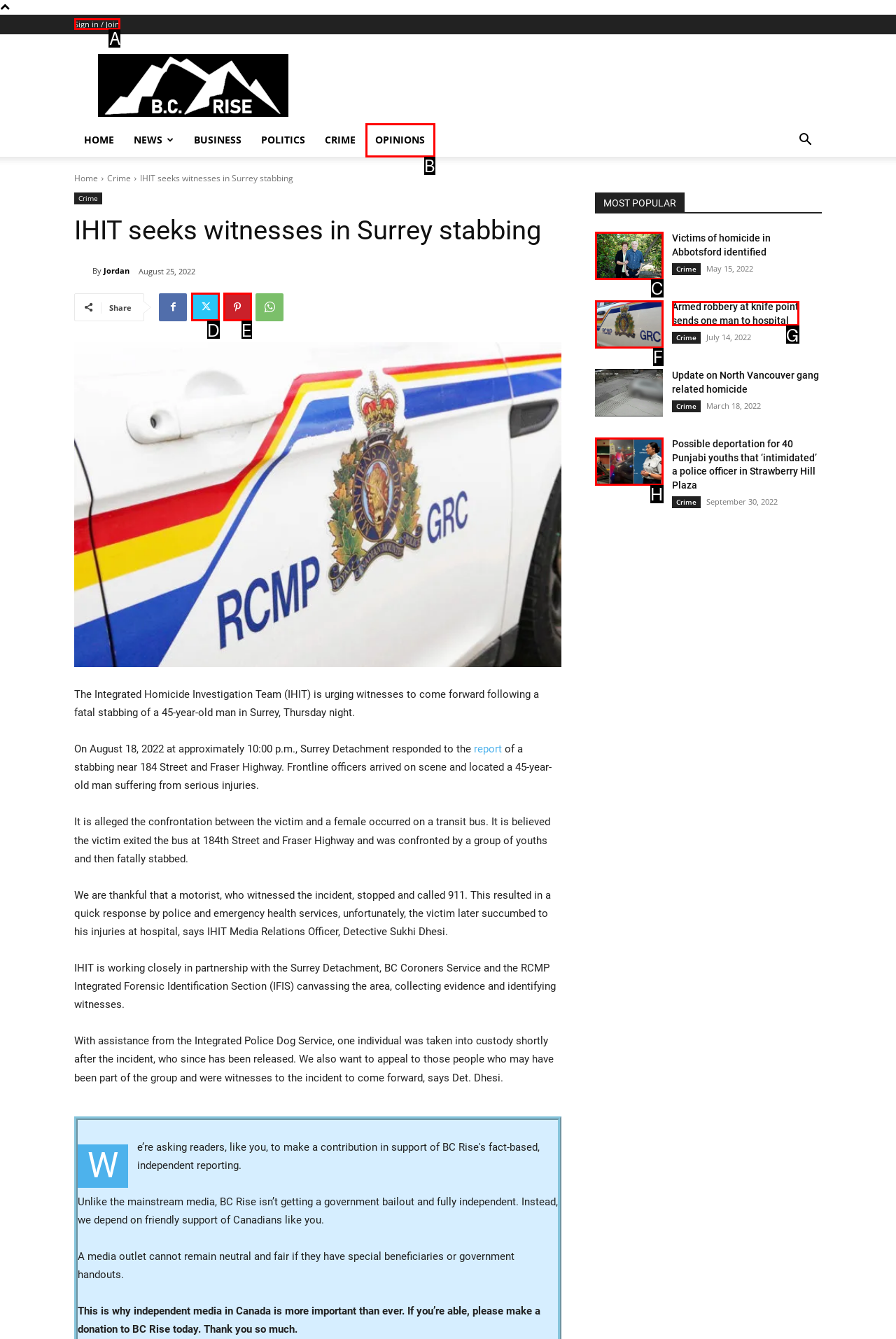Tell me the letter of the correct UI element to click for this instruction: Click on the 'Sign in / Join' link. Answer with the letter only.

A